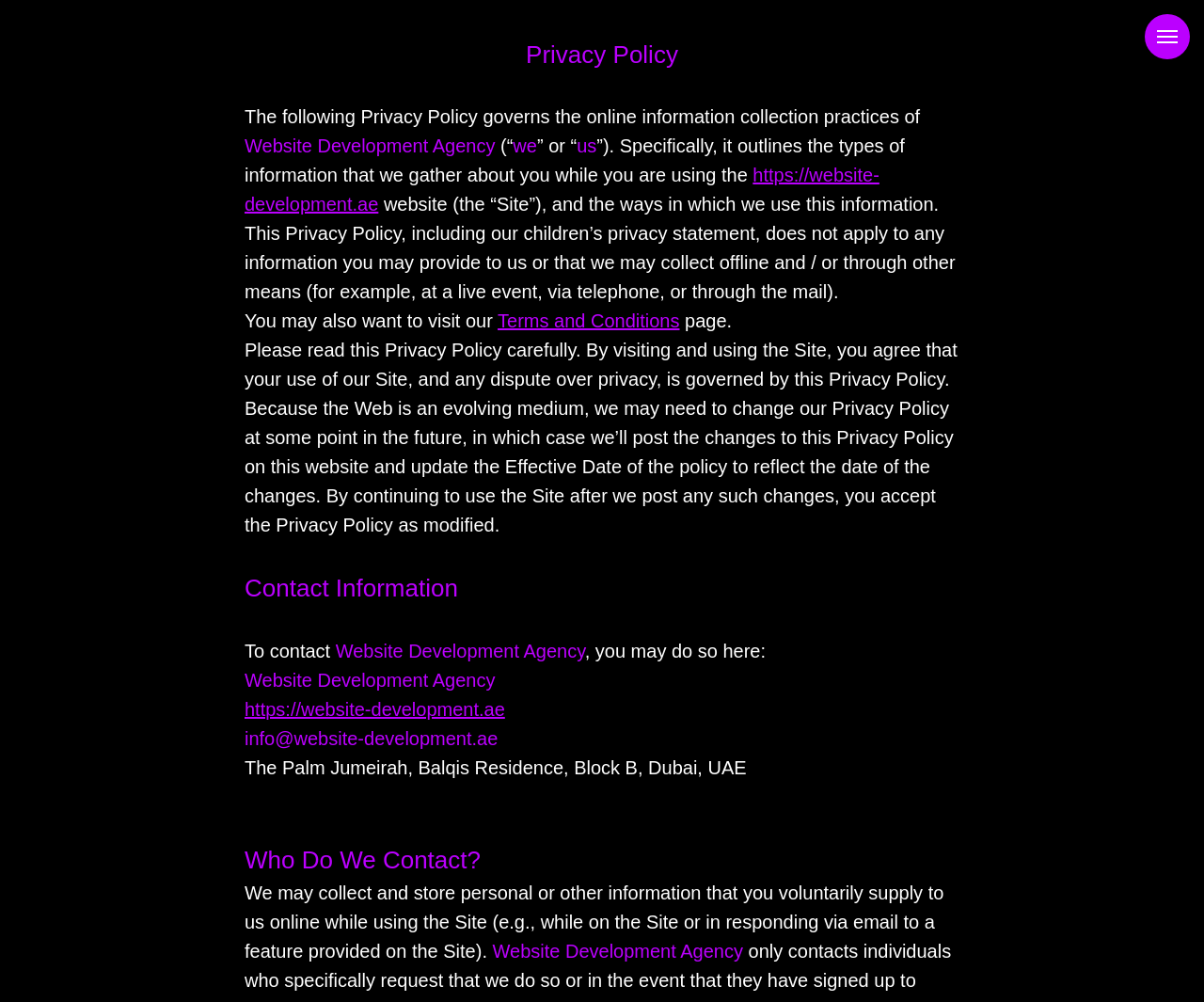What is the name of the agency?
Look at the image and respond with a single word or a short phrase.

Website Development Agency